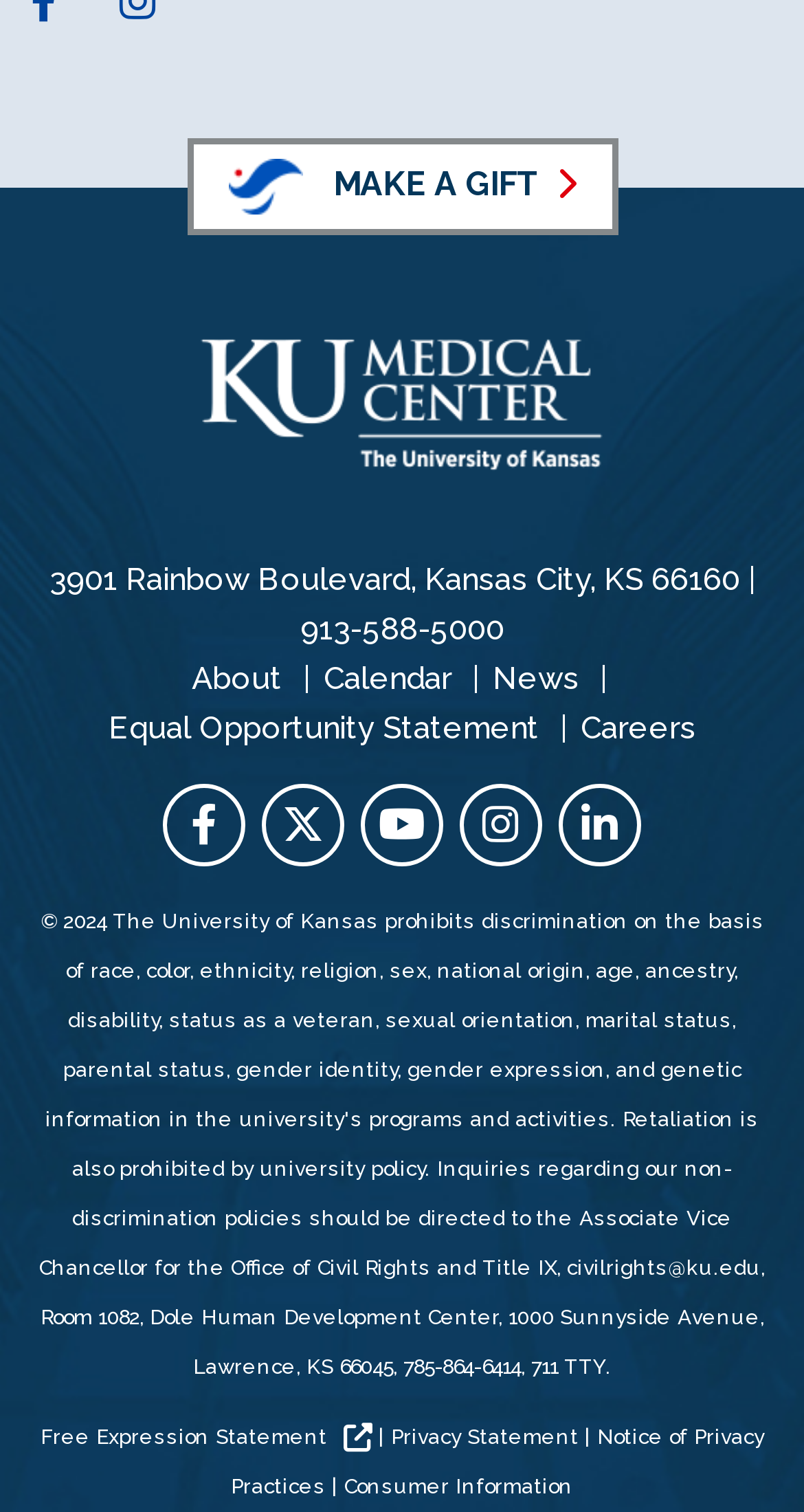Find the bounding box coordinates of the element to click in order to complete this instruction: "go to the 'Sitemap'". The bounding box coordinates must be four float numbers between 0 and 1, denoted as [left, top, right, bottom].

None